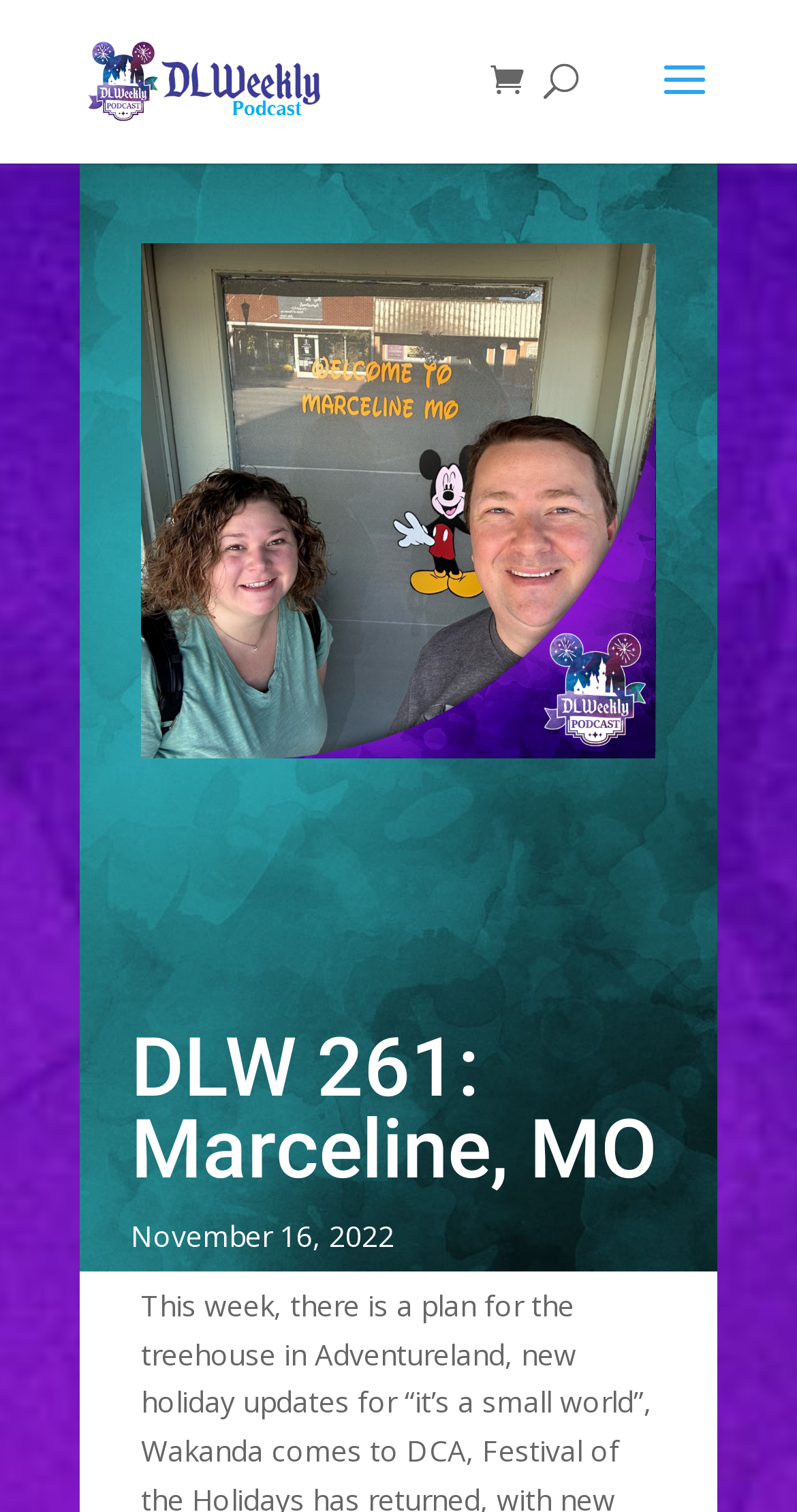Based on the visual content of the image, answer the question thoroughly: What is the location mentioned in the heading?

I found a heading element with the text 'DLW 261: Marceline, MO' at coordinates [0.164, 0.68, 0.836, 0.802], which suggests that the location mentioned is Marceline, MO.